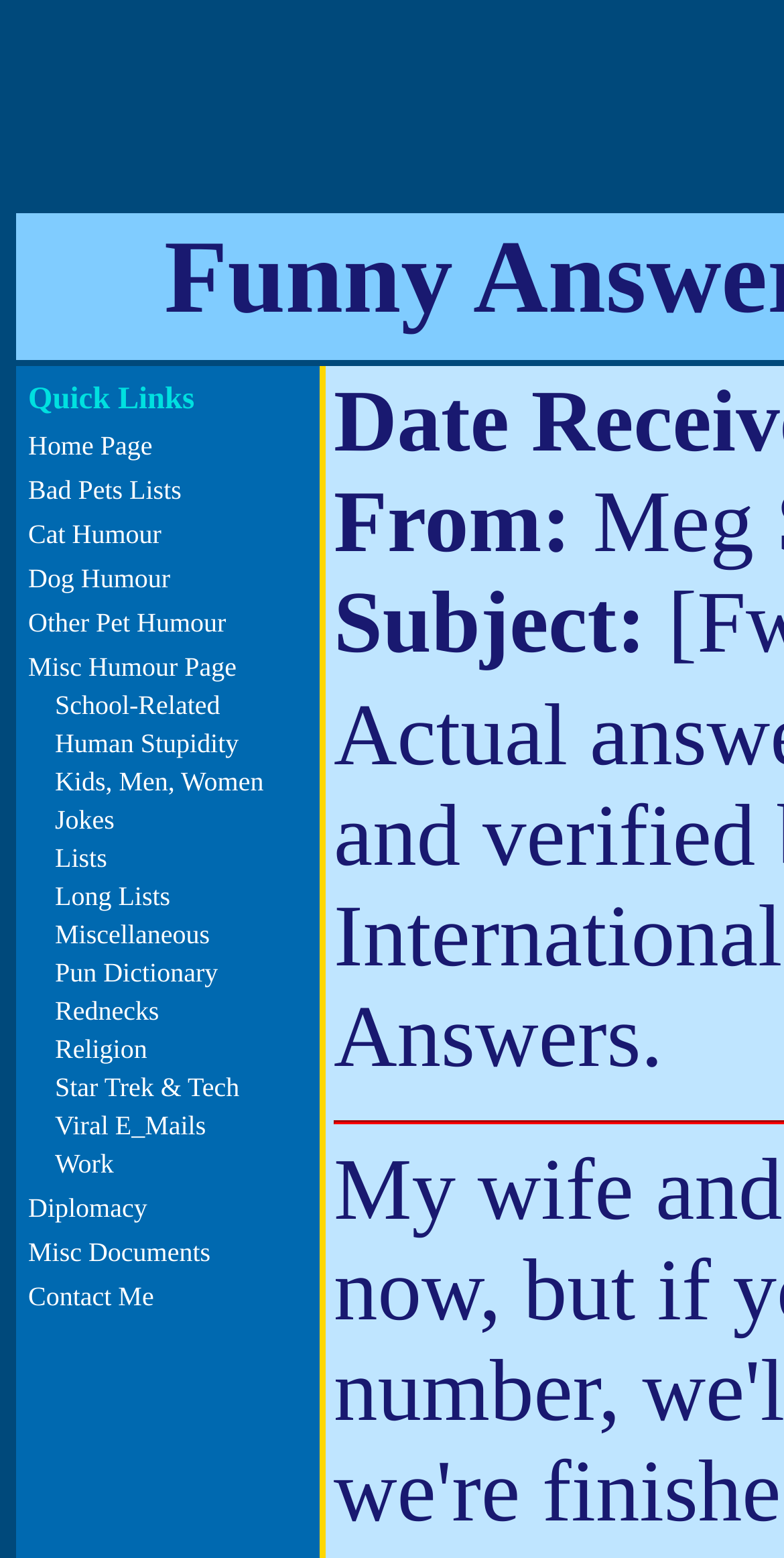Highlight the bounding box coordinates of the element you need to click to perform the following instruction: "contact me."

[0.036, 0.822, 0.196, 0.842]